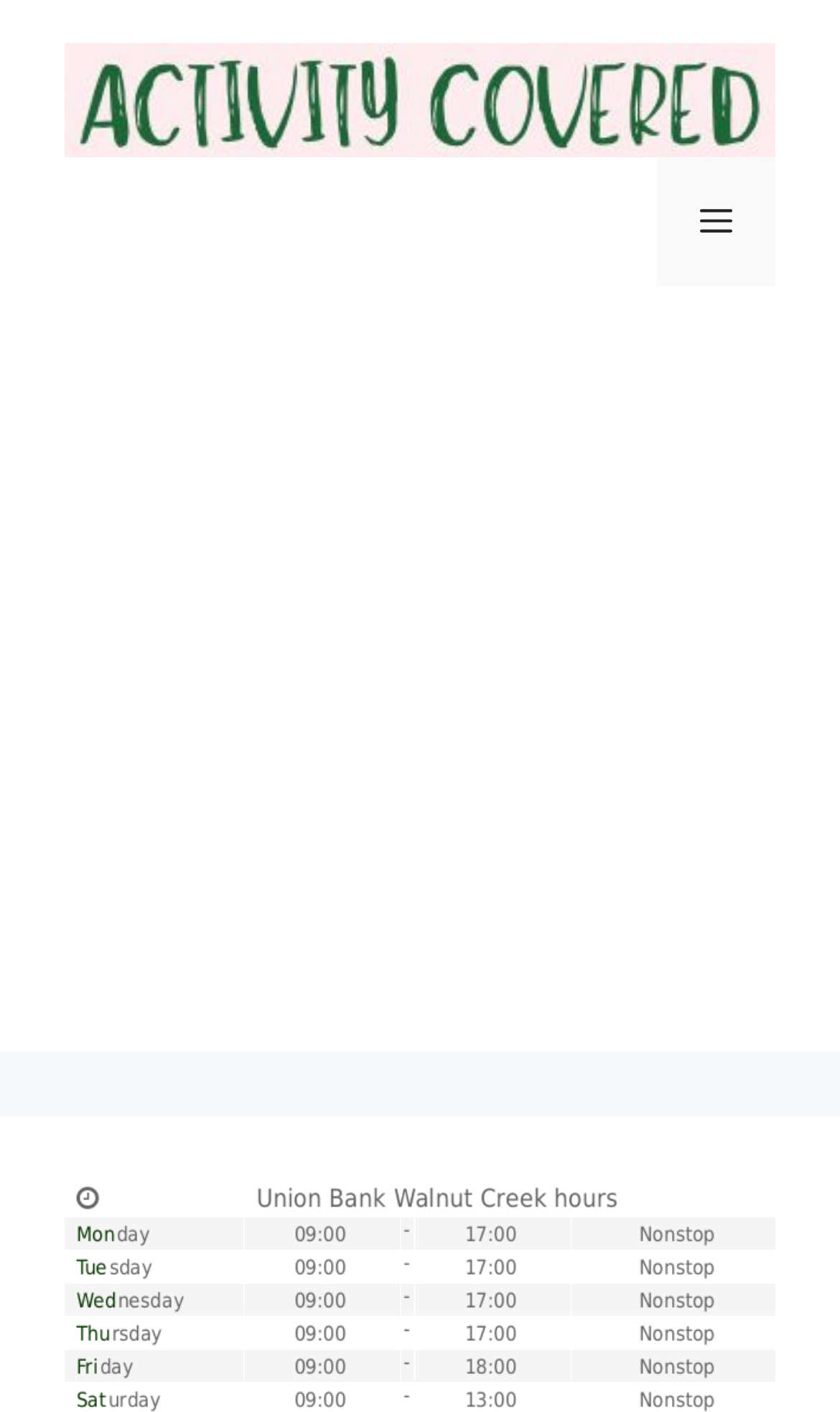Identify the coordinates of the bounding box for the element described below: "aria-label="Advertisement" name="aswift_1" title="Advertisement"". Return the coordinates as four float numbers between 0 and 1: [left, top, right, bottom].

[0.0, 0.249, 1.0, 0.745]